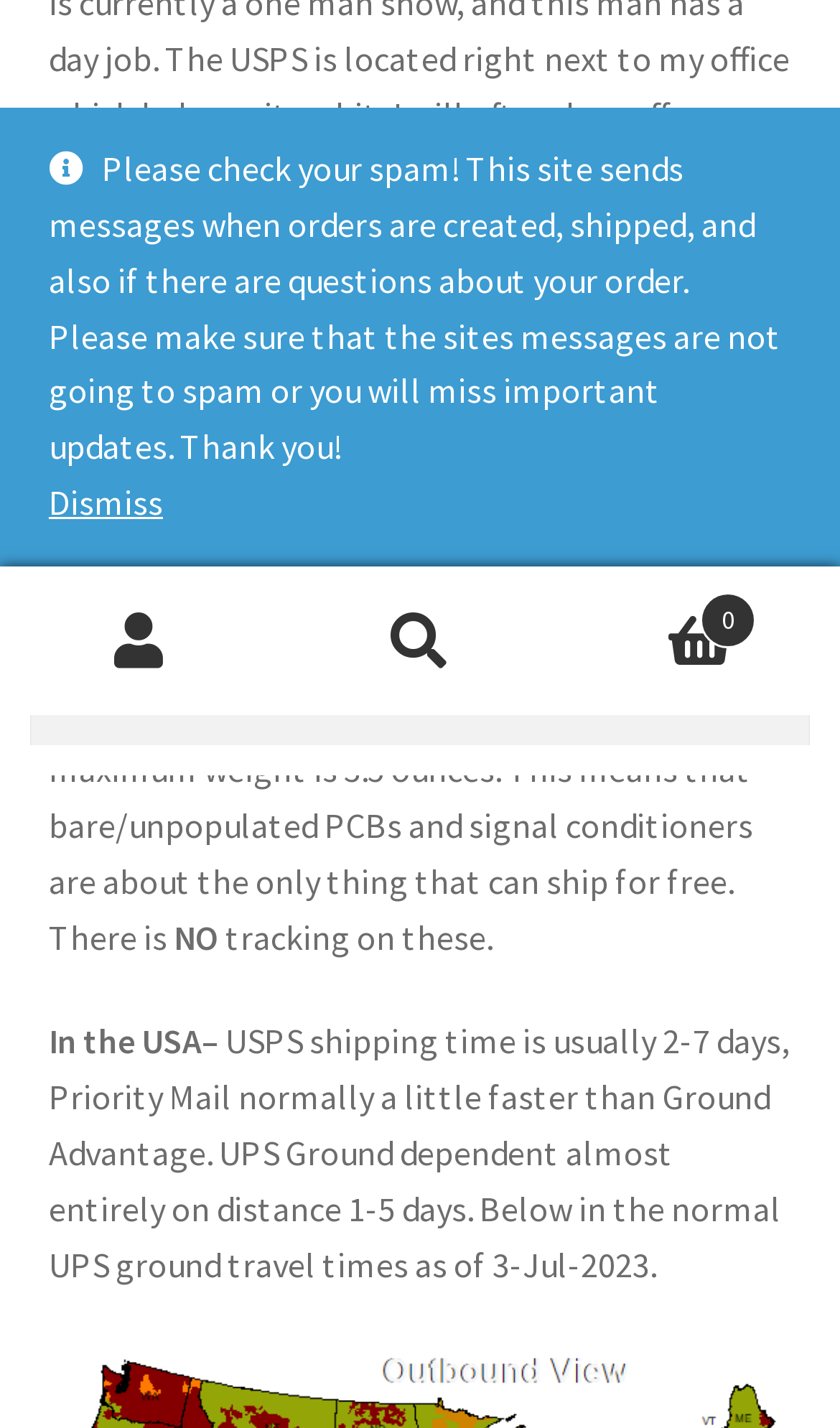Give the bounding box coordinates for this UI element: "Cart 0". The coordinates should be four float numbers between 0 and 1, arranged as [left, top, right, bottom].

[0.667, 0.399, 1.0, 0.501]